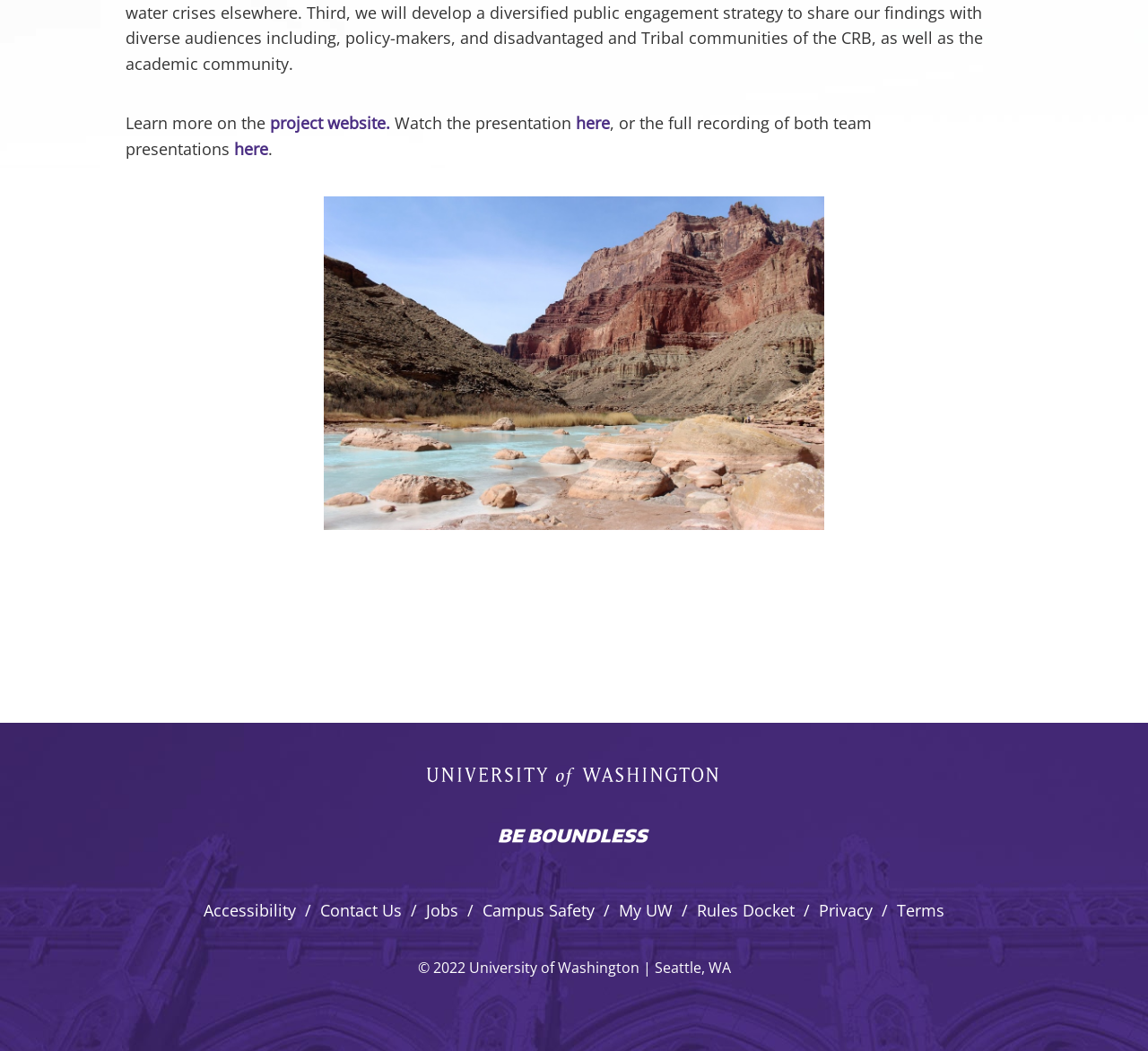Provide the bounding box coordinates of the HTML element described as: "University of Washington". The bounding box coordinates should be four float numbers between 0 and 1, i.e., [left, top, right, bottom].

[0.369, 0.73, 0.631, 0.755]